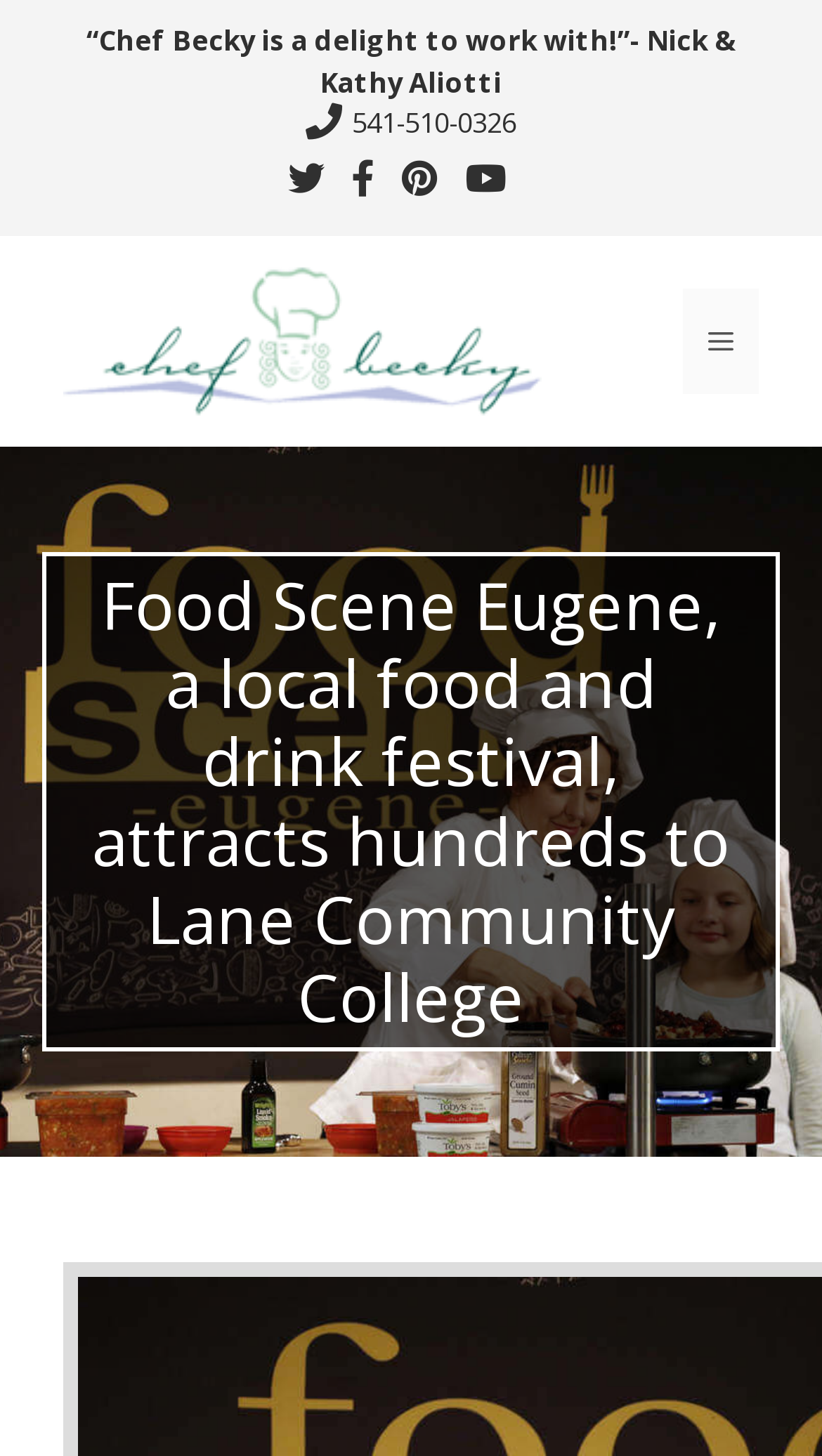Offer a meticulous caption that includes all visible features of the webpage.

The webpage is about Food Scene Eugene, a local food and drink festival. At the top, there is a banner with a link to the site. Below the banner, there is a section with a quote from Nick & Kathy Aliotti, praising Chef Becky. To the right of the quote, there are four social media links, represented by icons. 

Below this section, there is a prominent image of Chef Becky, accompanied by a link to her name. To the right of the image, there is a mobile toggle button labeled "MENU", which controls the primary menu.

The main content of the webpage is a heading that summarizes the festival, stating that it attracts hundreds of people to Lane Community College.